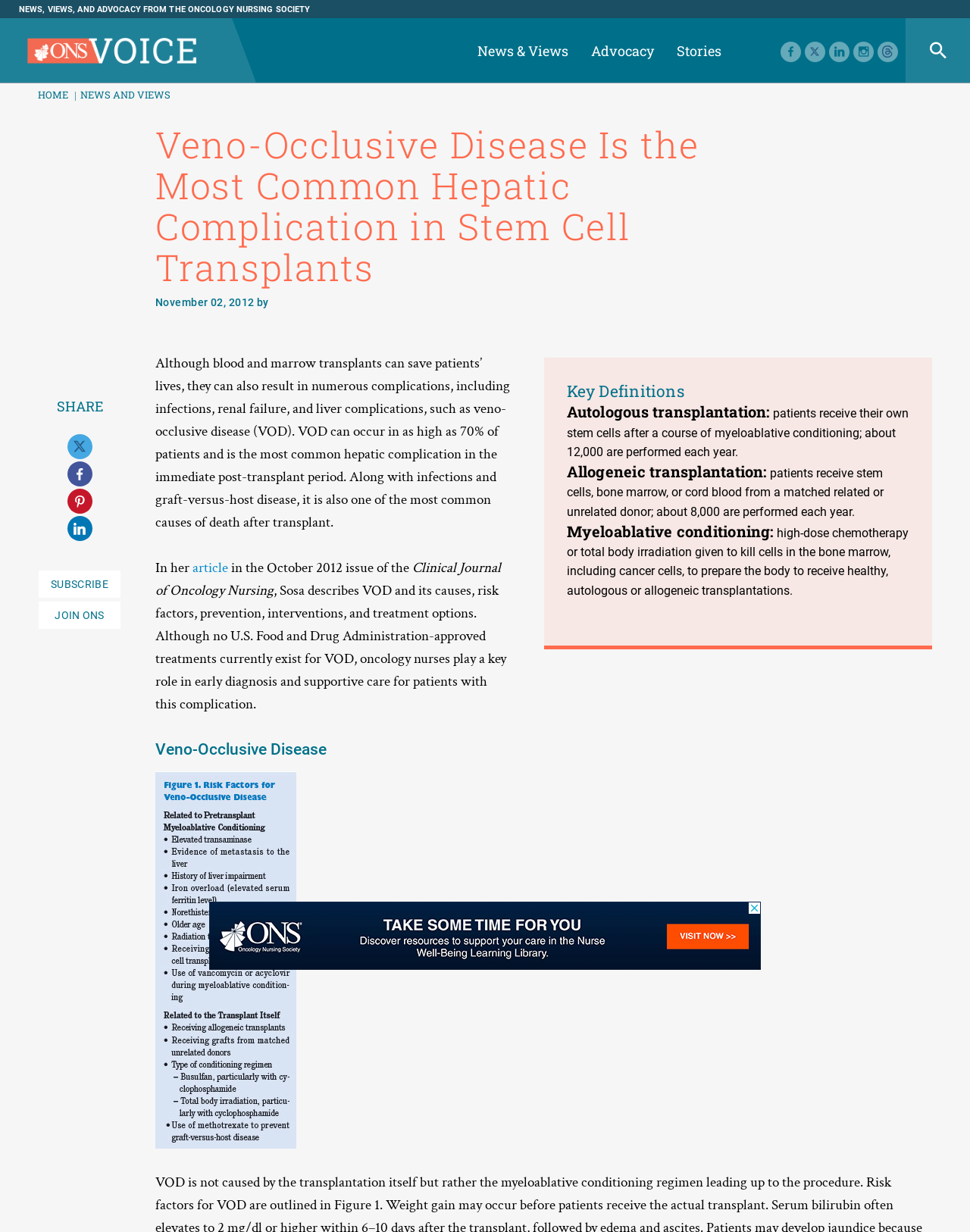Describe the webpage in detail, including text, images, and layout.

The webpage is an article from the Oncology Nursing Society (ONS) Voice, with a title "Veno-Occlusive Disease Is the Most Common Hepatic Complication in Stem Cell Transplants". At the top, there is a header section with links to "ONS Voice Home", "News & Views", "Advocacy", and "Stories". Below this, there are social media links to Facebook, Twitter, LinkedIn, and Instagram.

On the left side, there are links to "HOME", "NEWS AND VIEWS", and "LATEST ARTICLES". Below these links, there is a section with a heading "Key Definitions" that explains terms related to stem cell transplants, including autologous transplantation, allogeneic transplantation, and myeloablative conditioning.

The main article content is divided into several sections. The first section discusses the complications of blood and marrow transplants, including infections, renal failure, and liver complications such as veno-occlusive disease (VOD). The article explains that VOD is the most common hepatic complication in the immediate post-transplant period and is one of the most common causes of death after transplant.

The next section appears to be an excerpt from an article in the Clinical Journal of Oncology Nursing, which describes VOD and its causes, risk factors, prevention, interventions, and treatment options. The article highlights the key role of oncology nurses in early diagnosis and supportive care for patients with VOD.

At the bottom of the page, there is an advertisement iframe. On the right side, there are links to "VIEW ALL TOPICS", "LATEST ARTICLES", and "GET INVOLVED". There are also buttons to "SHARE" and "SUBSCRIBE" to the ONS Voice newsletter.